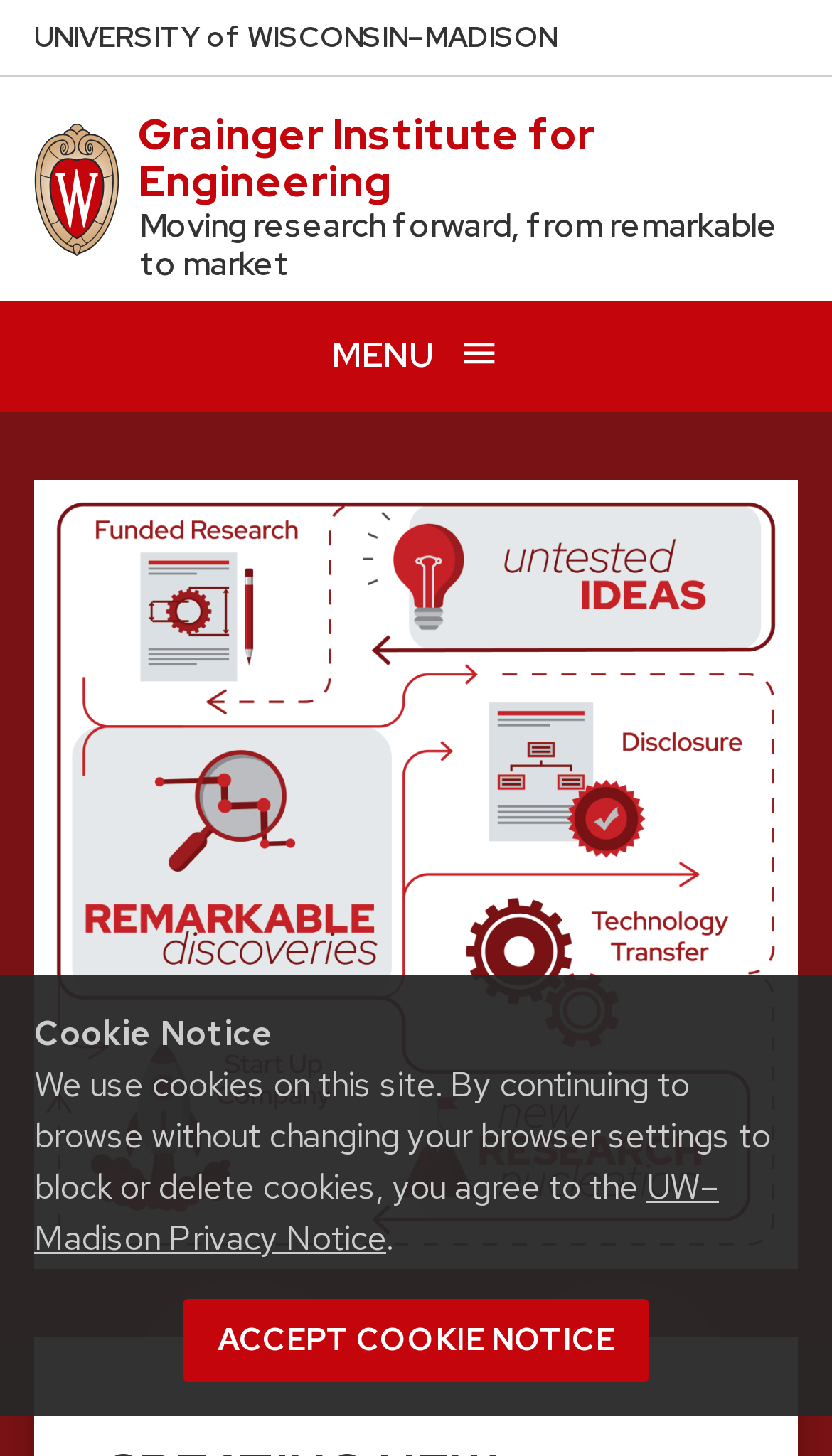Create a full and detailed caption for the entire webpage.

The webpage is about the Grainger Institute for Engineering at the University of Wisconsin-Madison. At the top-left corner, there is a link to the university's home page, with the text "University of Wisconsin Madison" split into three parts: "NIVERSITY", "ISCONSIN", and "–MADISON". 

Below the university's home page link, there is a heading that reads "Grainger Institute for Engineering", which is also a link. Next to the heading, there is a subheading that says "Moving research forward, from remarkable to market". 

On the top-right corner, there is a button to open a menu, which is currently not expanded. The button has the text "MENU" and an image of an open menu icon. 

At the very top of the page, there is a "Skip to main content" link, allowing users to bypass the navigation menu and go directly to the main content. 

A dialog box for a "Cookie Notice" is displayed at the bottom of the page, taking up about a third of the screen's height. The dialog box has a heading that says "Cookie Notice", followed by a paragraph of text explaining the use of cookies on the site. There is also a link to the "UW–Madison Privacy Notice" and a button to "Accept cookie notice".